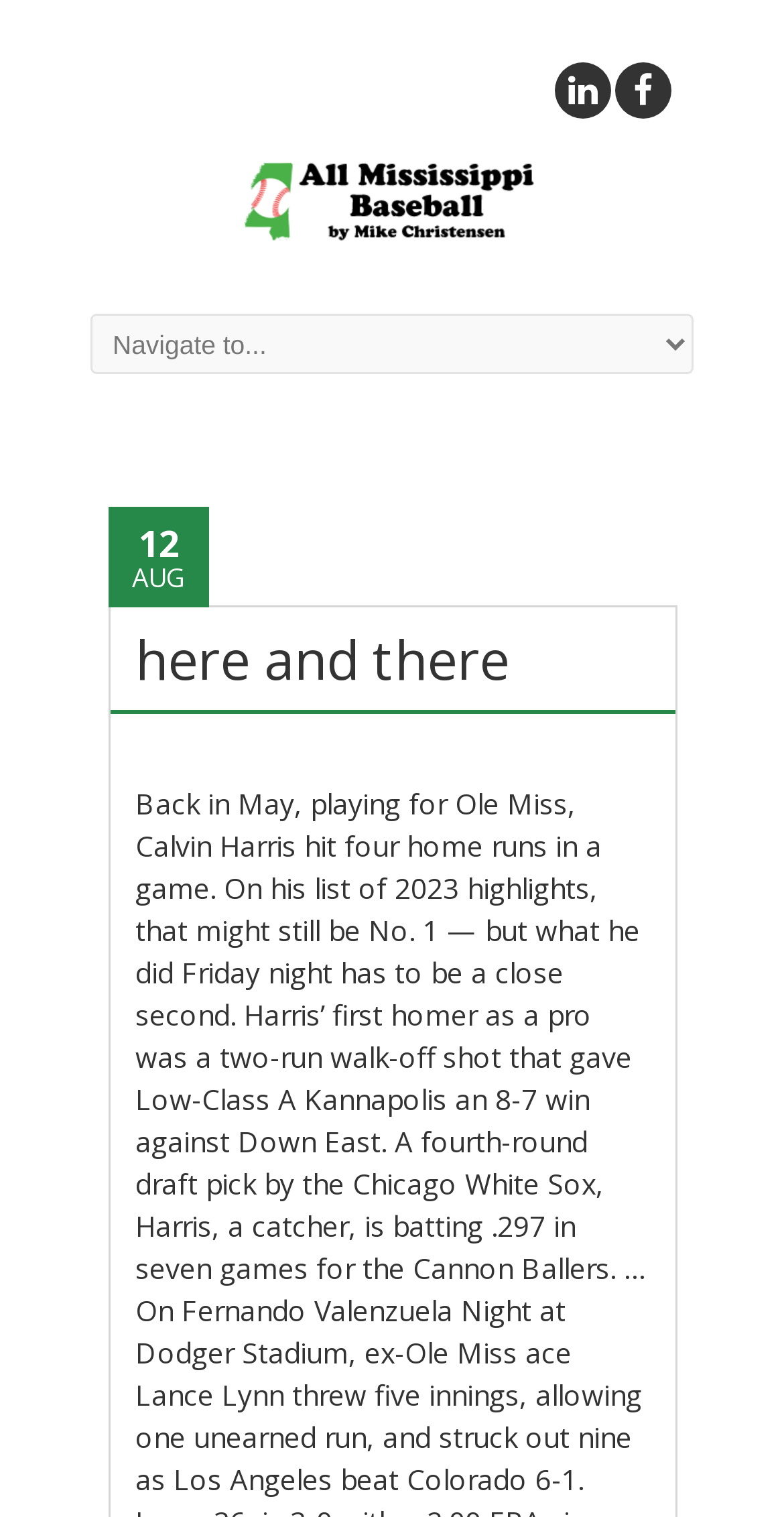Locate the UI element that matches the description title="by Mike Christensen" in the webpage screenshot. Return the bounding box coordinates in the format (top-left x, top-left y, bottom-right x, bottom-right y), with values ranging from 0 to 1.

[0.308, 0.106, 0.692, 0.166]